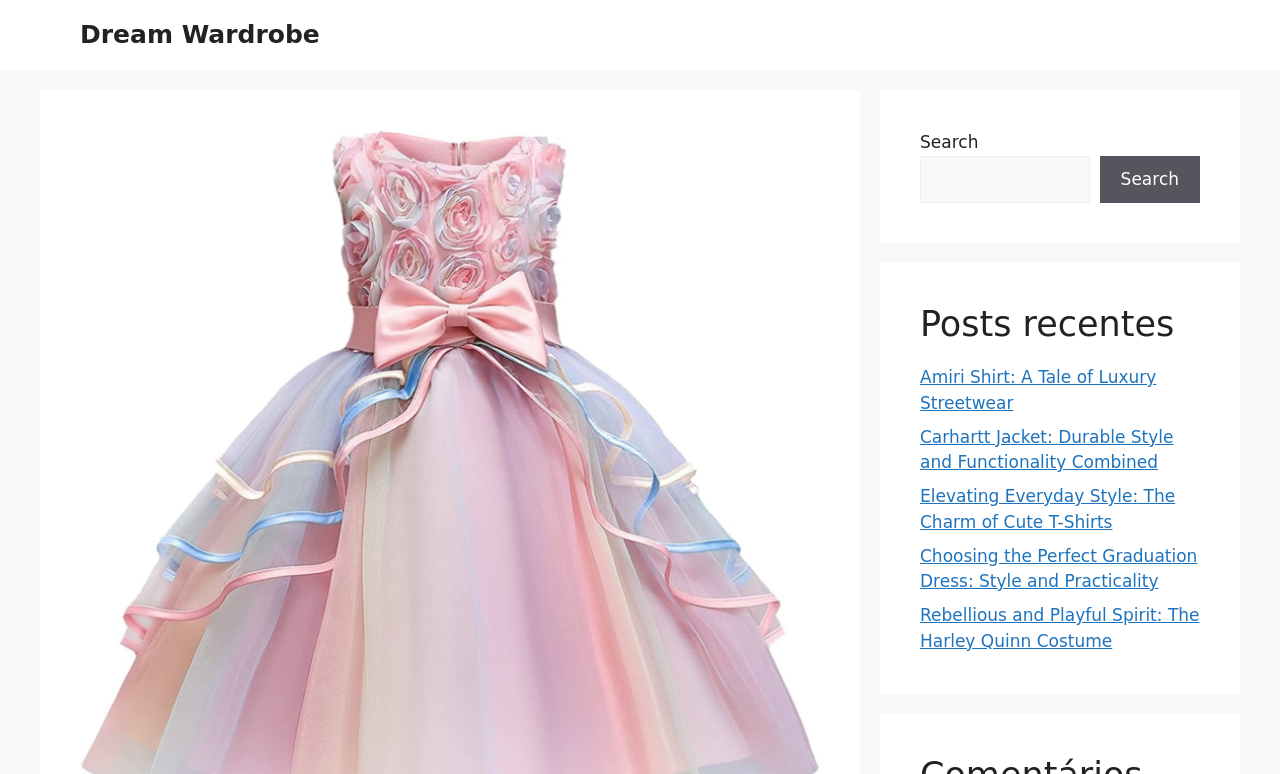What type of content is listed below the search box?
Please use the visual content to give a single word or phrase answer.

Blog posts